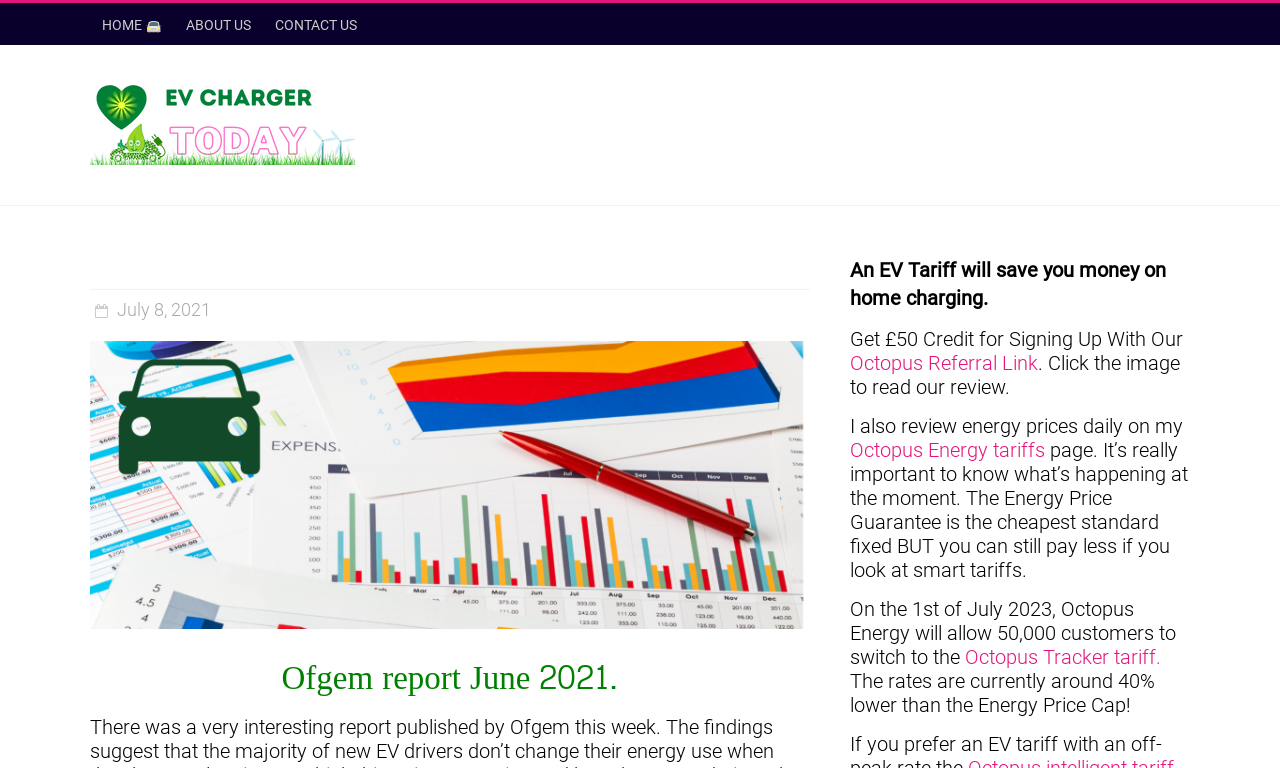For the following element description, predict the bounding box coordinates in the format (top-left x, top-left y, bottom-right x, bottom-right y). All values should be floating point numbers between 0 and 1. Description: HOME 🚘

[0.07, 0.004, 0.136, 0.059]